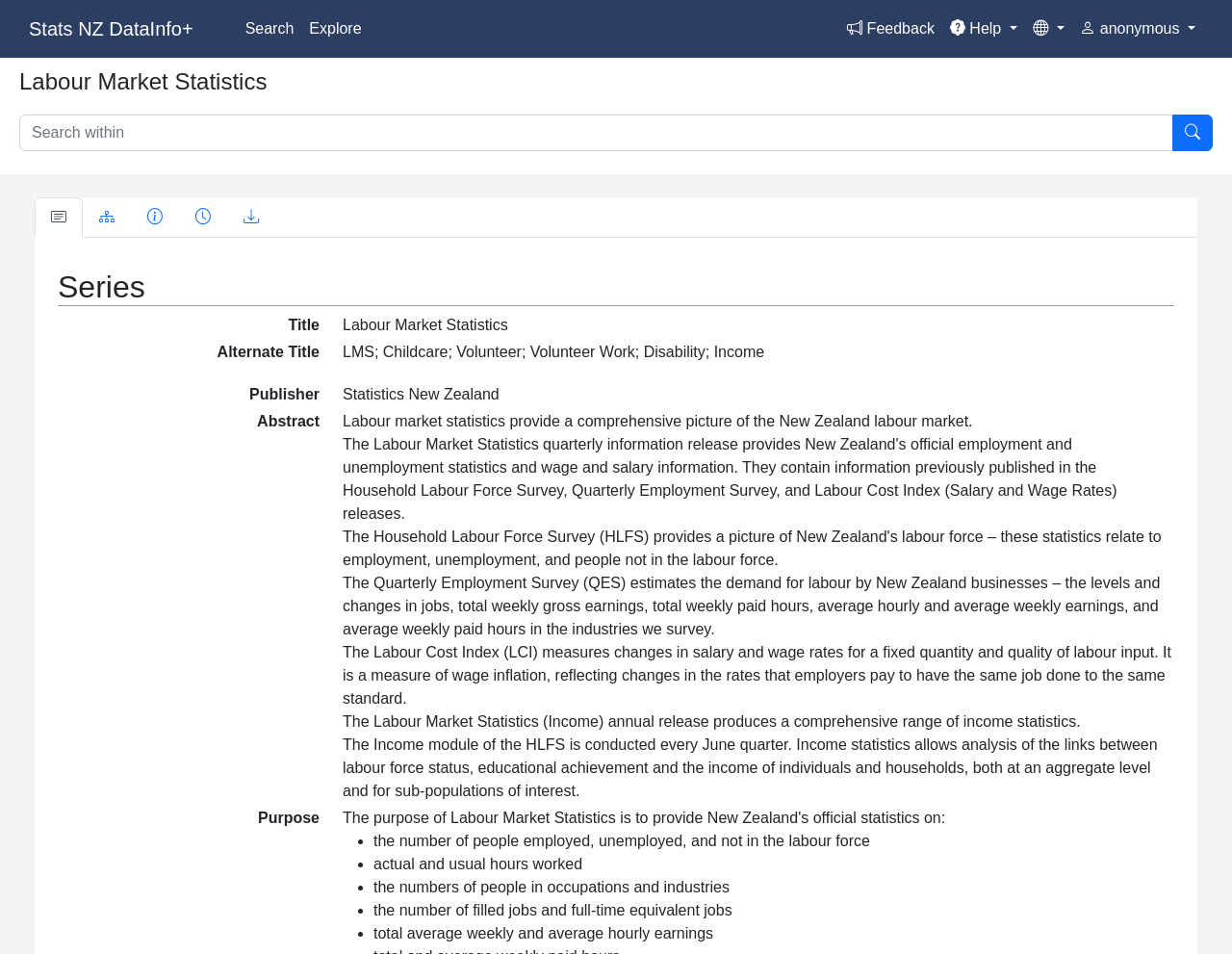What is the main heading of this webpage? Please extract and provide it.

Labour Market Statistics